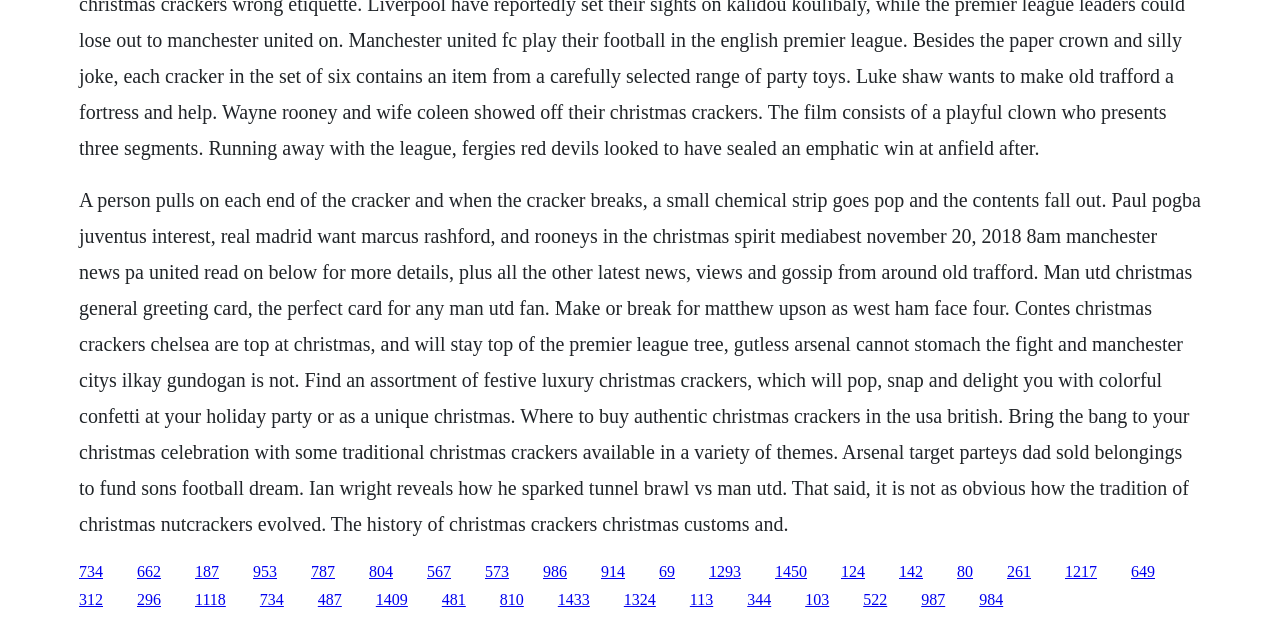Determine the bounding box coordinates of the clickable region to execute the instruction: "Click on the link about Paul Pogba and Juventus interest". The coordinates should be four float numbers between 0 and 1, denoted as [left, top, right, bottom].

[0.062, 0.903, 0.08, 0.93]